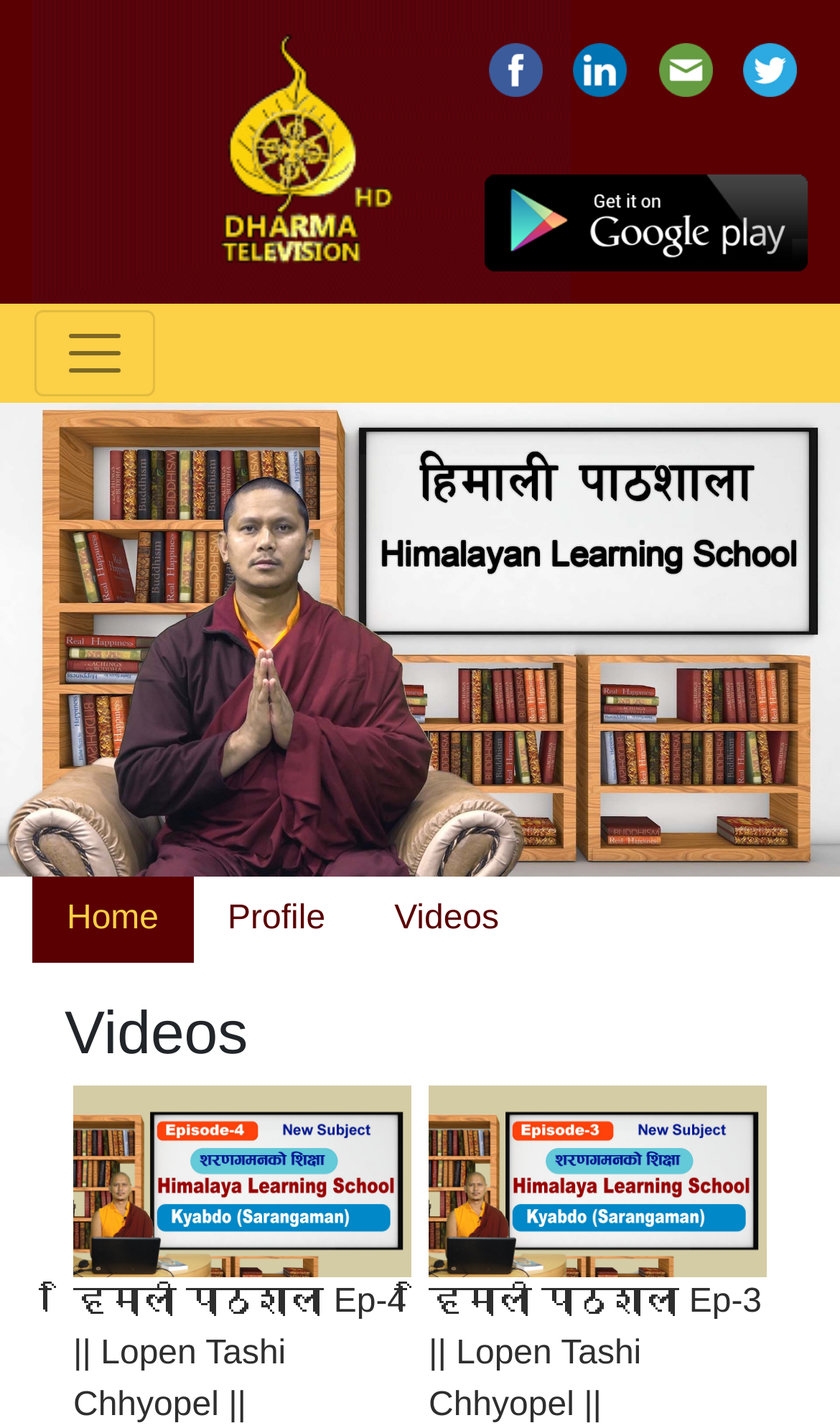What is the first tab in the tablist?
Deliver a detailed and extensive answer to the question.

I looked at the tablist and found that the first tab is 'Home', which is also selected by default.